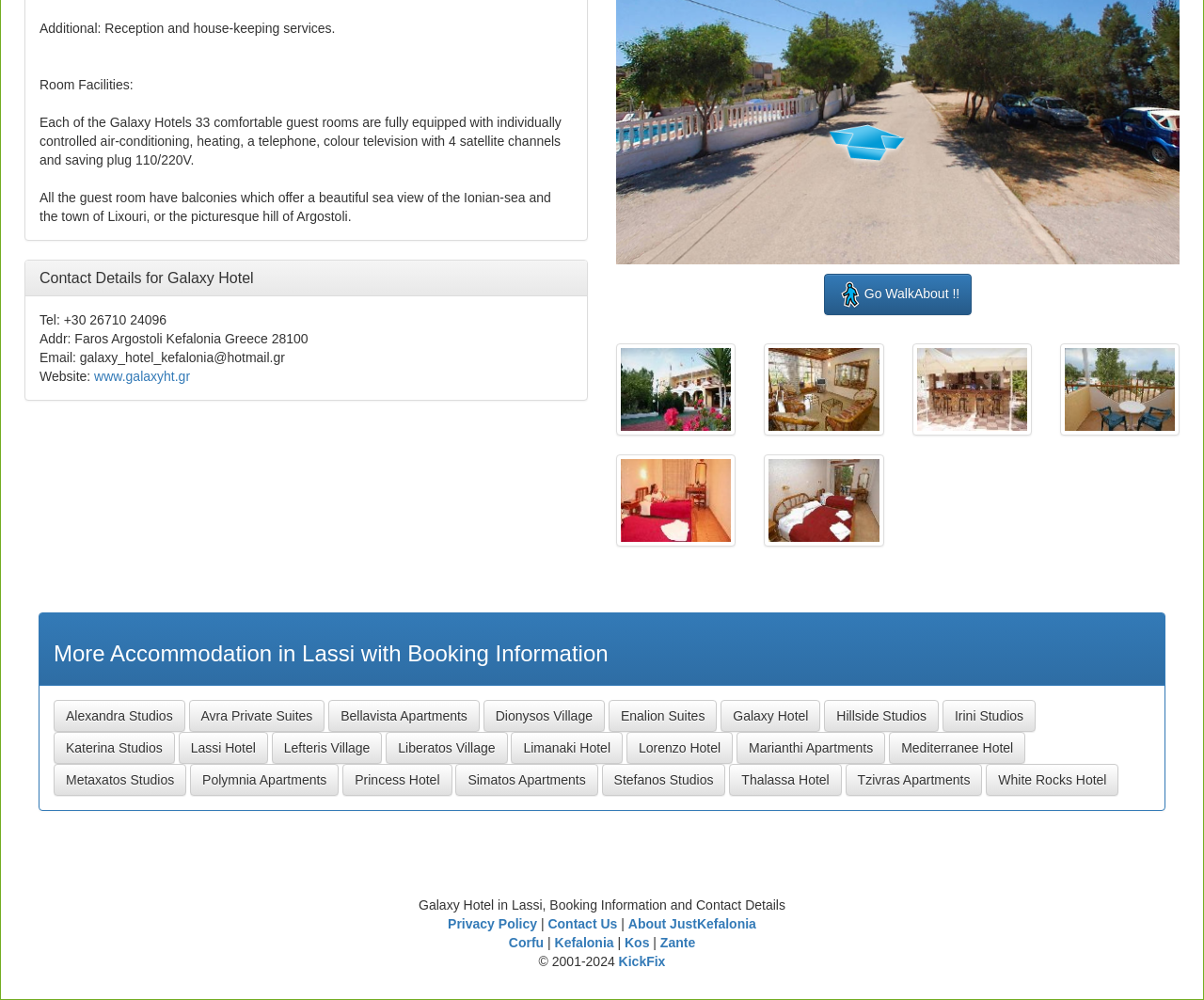Please look at the image and answer the question with a detailed explanation: How many rooms are there in the Galaxy Hotel?

According to the text 'Each of the Galaxy Hotels 33 comfortable guest rooms are fully equipped with individually controlled air-conditioning, heating, a telephone, colour television with 4 satellite channels and saving plug 110/220V.', there are 33 rooms in the Galaxy Hotel.